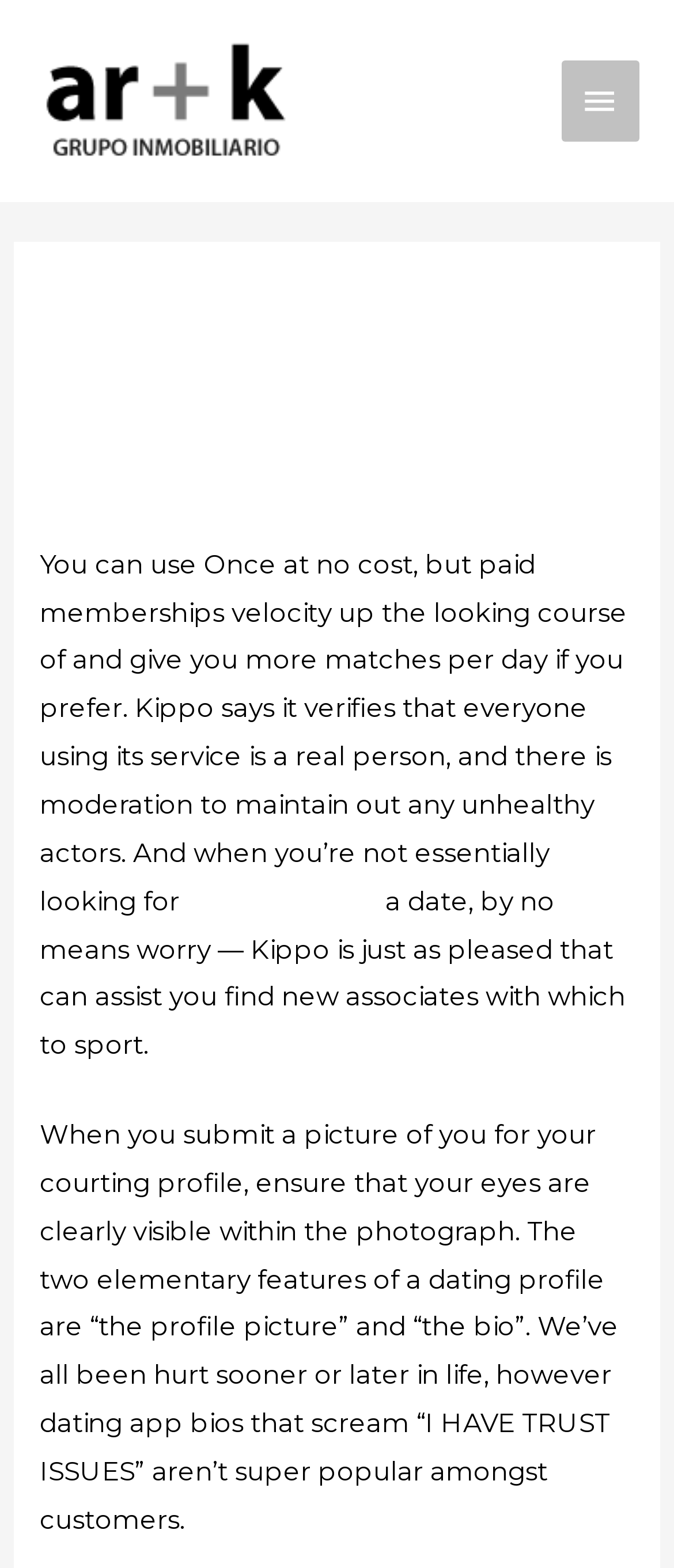Explain in detail what is displayed on the webpage.

The webpage is about courting profile examples for men, specifically focusing on irresistible profiles for 2023. At the top left, there is a link to "AR+K" accompanied by an image with the same name. On the top right, a button labeled "MAIN MENU" is located, which controls the primary menu.

Below the top section, a large header takes up most of the width, displaying the title "20 Irresistible Courting Profile Examples For Men 2023!" in a prominent font. Underneath the header, there are three links: "Hookup Sites", "Admin", and a separator text "/ By" in between.

The main content of the webpage is divided into three paragraphs. The first paragraph discusses the benefits of using a dating service, mentioning that it verifies real people and has moderation to keep out unhealthy actors. The second paragraph has a link to "veggly reviews" and talks about finding new friends to play games with. The third and longest paragraph provides tips for creating a dating profile, emphasizing the importance of a clear profile picture and a well-written bio.

There are no other images on the page besides the "AR+K" logo at the top. The overall structure of the webpage is simple, with a clear hierarchy of headings and paragraphs.